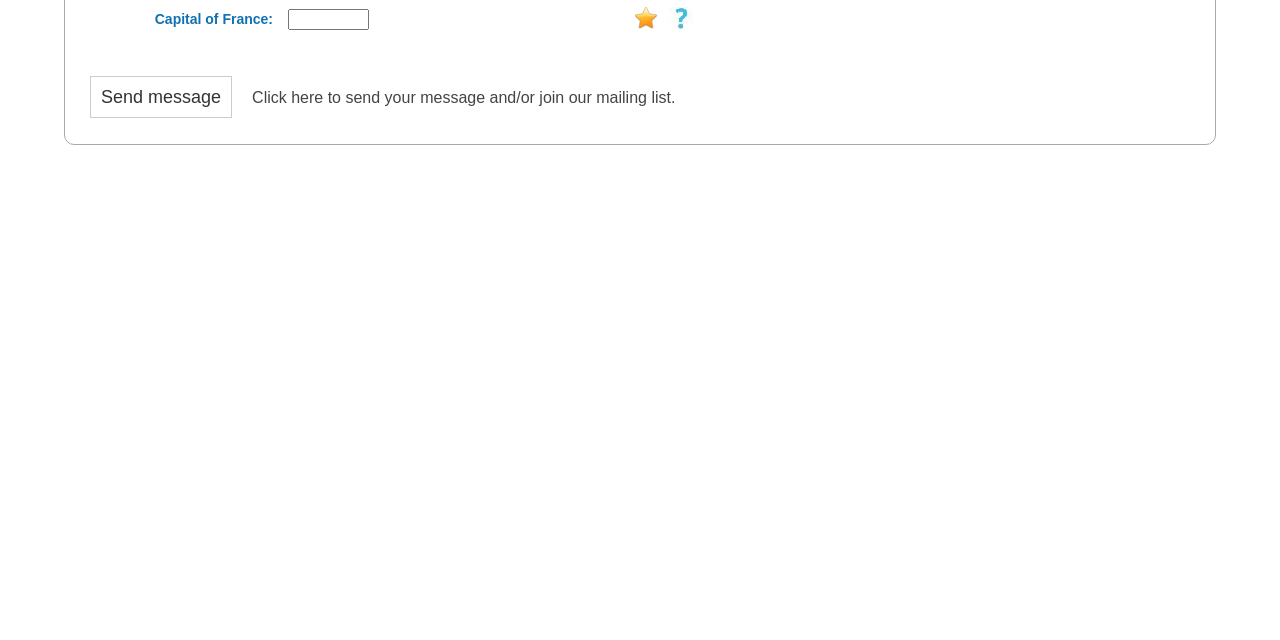Given the element description Send message, predict the bounding box coordinates for the UI element in the webpage screenshot. The format should be (top-left x, top-left y, bottom-right x, bottom-right y), and the values should be between 0 and 1.

[0.07, 0.118, 0.181, 0.184]